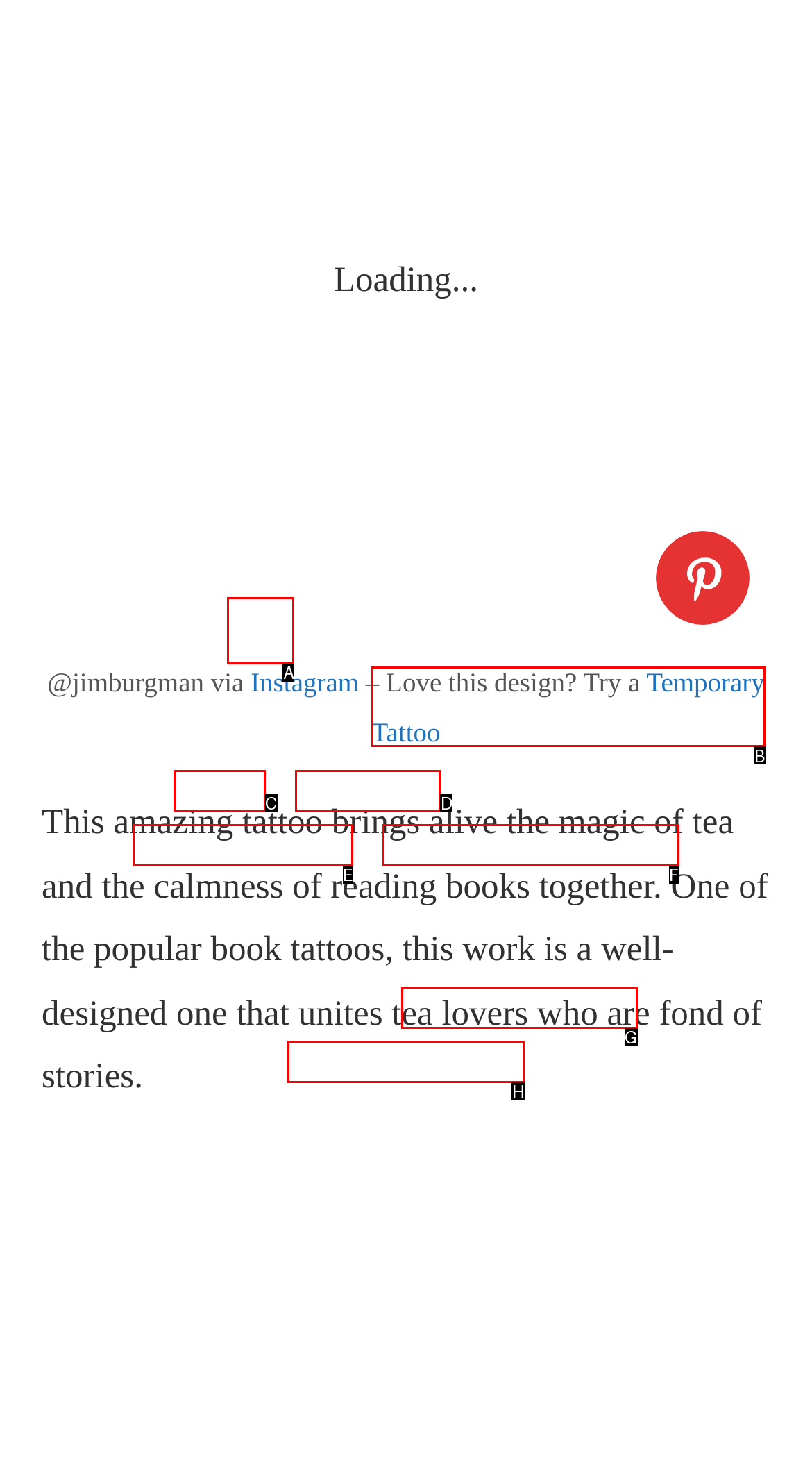Select the appropriate HTML element that needs to be clicked to finish the task: Explore Temporary Tattoo
Reply with the letter of the chosen option.

B